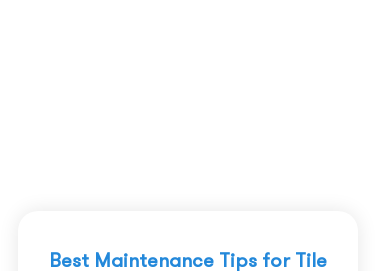Carefully examine the image and provide an in-depth answer to the question: What type of design is used in the image?

The caption describes the design of the image as clean and modern, which suggests that the visual elements are simple, elegant, and contemporary, making it easy to read and understand.